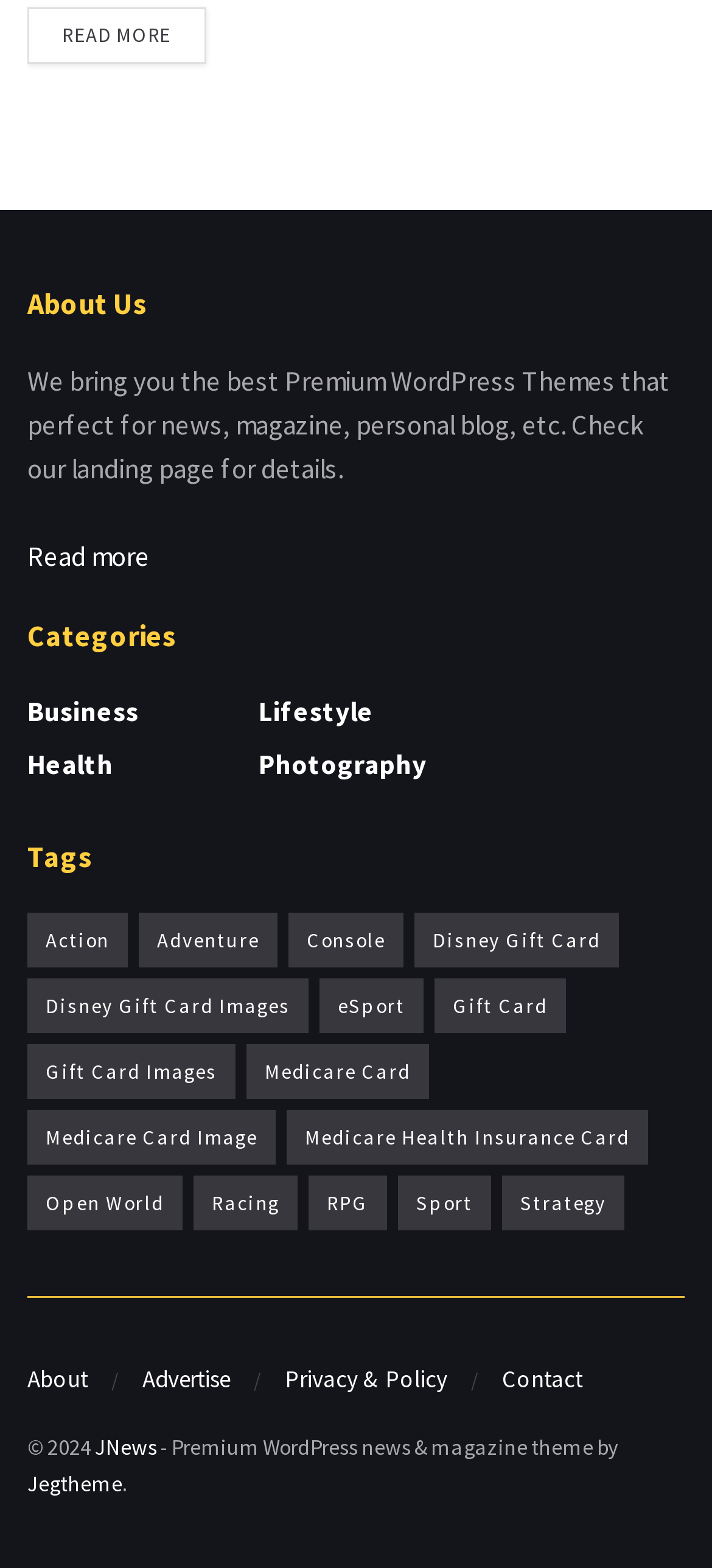Determine the bounding box coordinates of the region that needs to be clicked to achieve the task: "Learn about the company".

[0.038, 0.18, 0.962, 0.206]